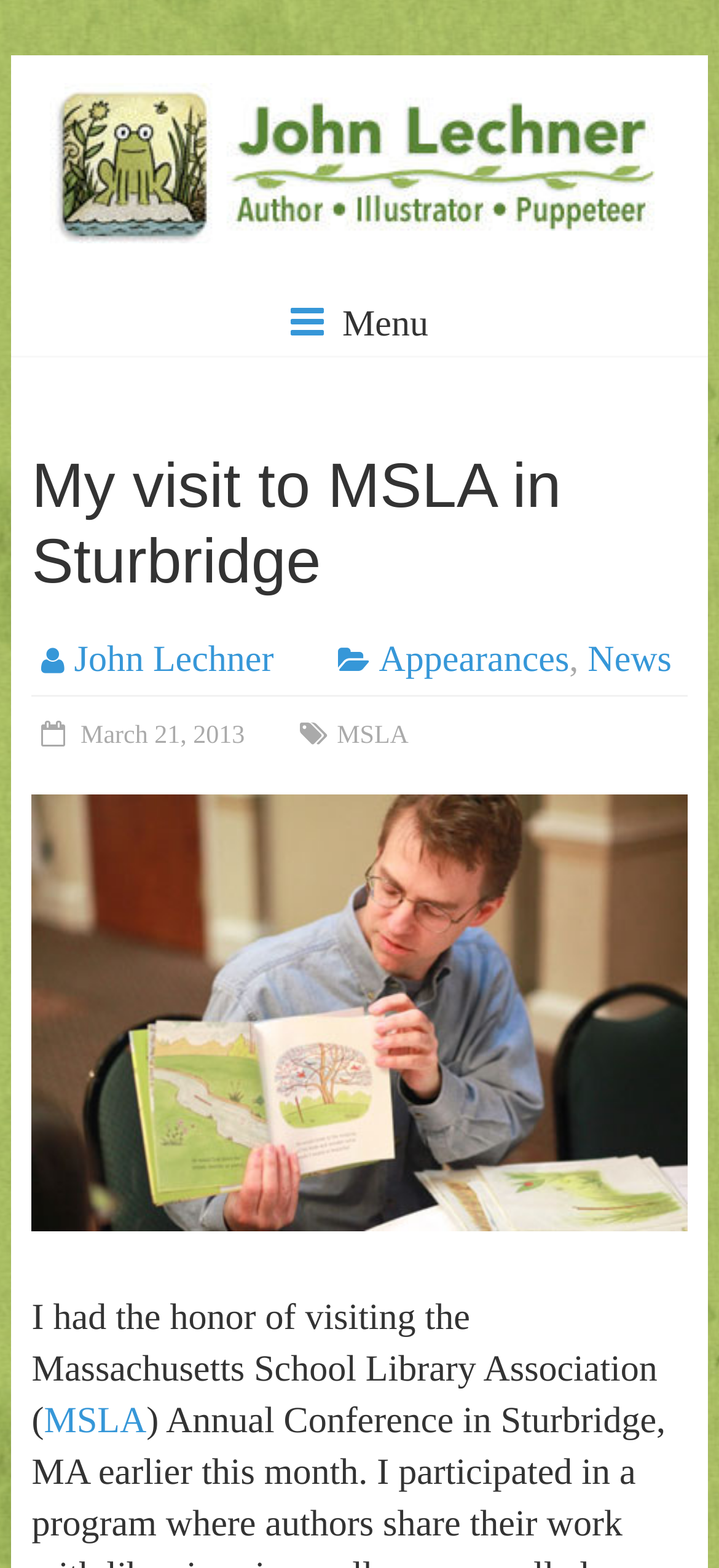Find and generate the main title of the webpage.

My visit to MSLA in Sturbridge